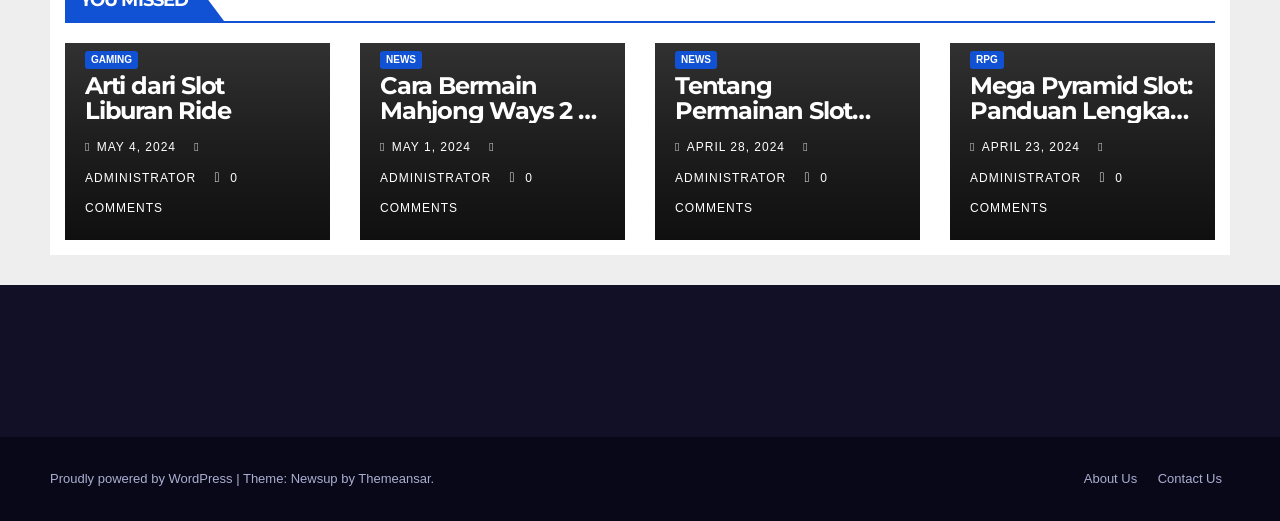Can you find the bounding box coordinates for the element to click on to achieve the instruction: "Go to the home page"?

None